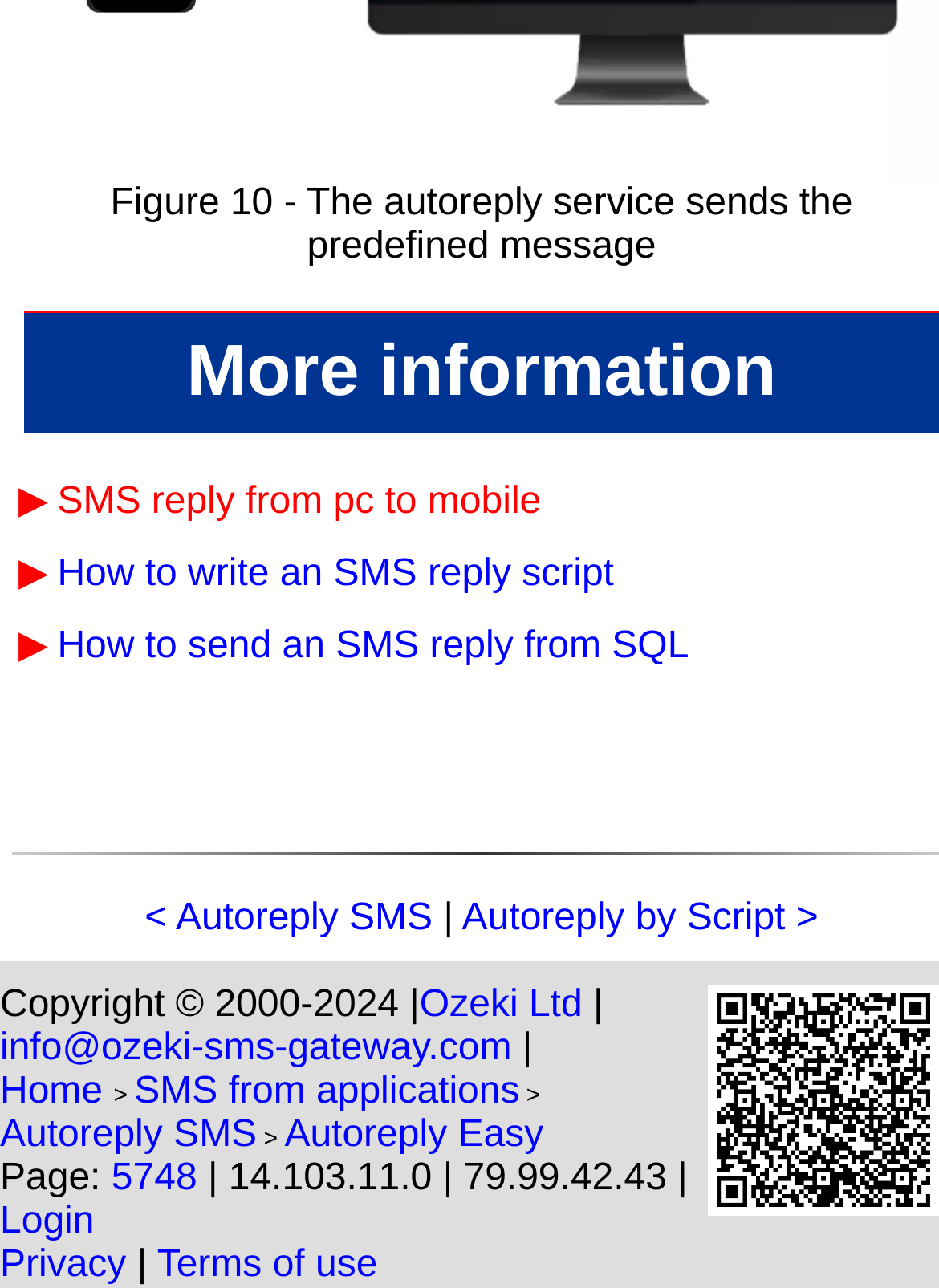Select the bounding box coordinates of the element I need to click to carry out the following instruction: "Click on 'Autoreply SMS'".

[0.154, 0.697, 0.461, 0.728]